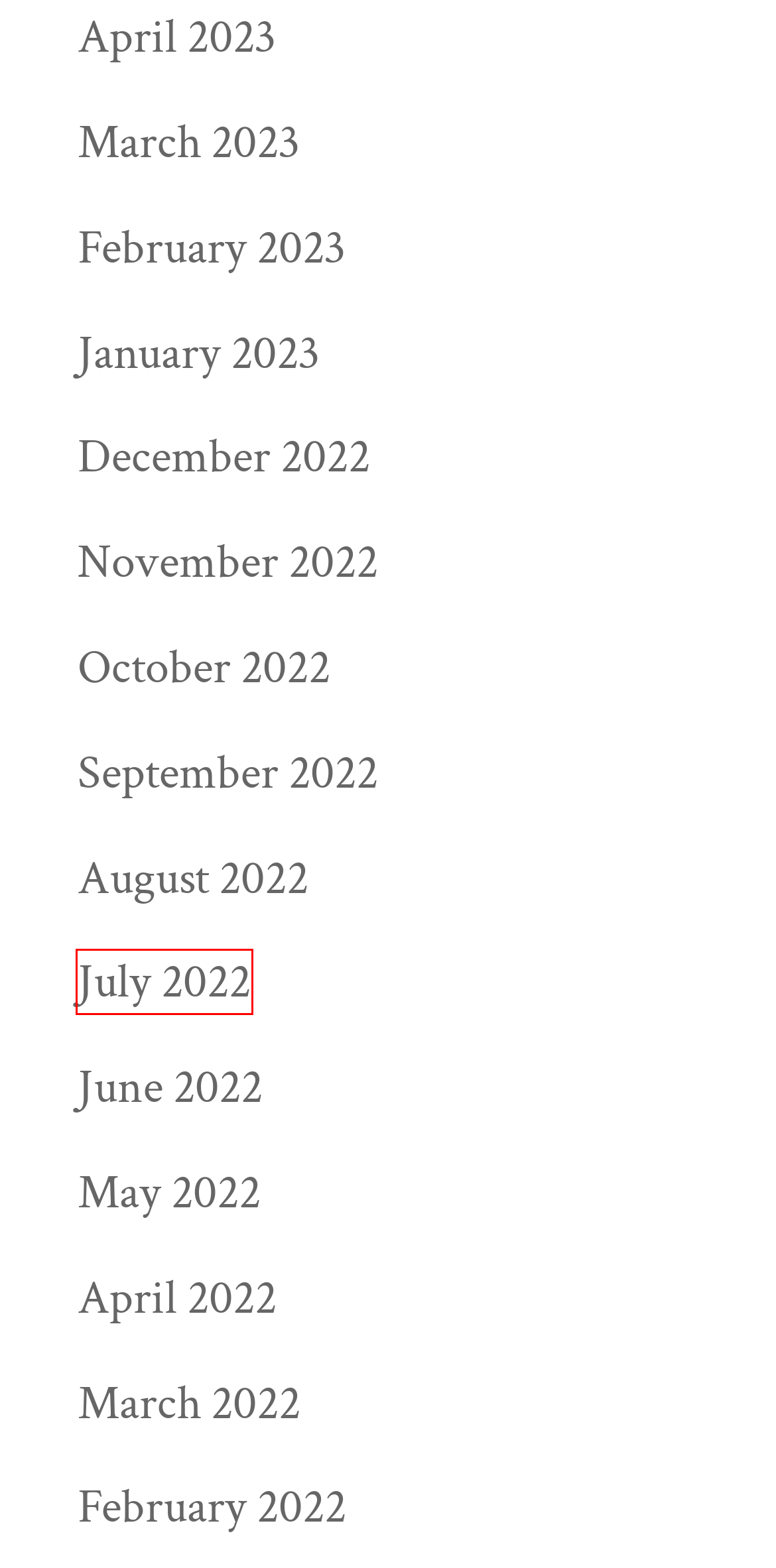You’re provided with a screenshot of a webpage that has a red bounding box around an element. Choose the best matching webpage description for the new page after clicking the element in the red box. The options are:
A. March 2023 - Marie W. Watts, Writer
B. January 2023 - Marie W. Watts, Writer
C. November 2022 - Marie W. Watts, Writer
D. June 2022 - Marie W. Watts, Writer
E. July 2022 - Marie W. Watts, Writer
F. May 2022 - Marie W. Watts, Writer
G. April 2022 - Marie W. Watts, Writer
H. April 2023 - Marie W. Watts, Writer

E